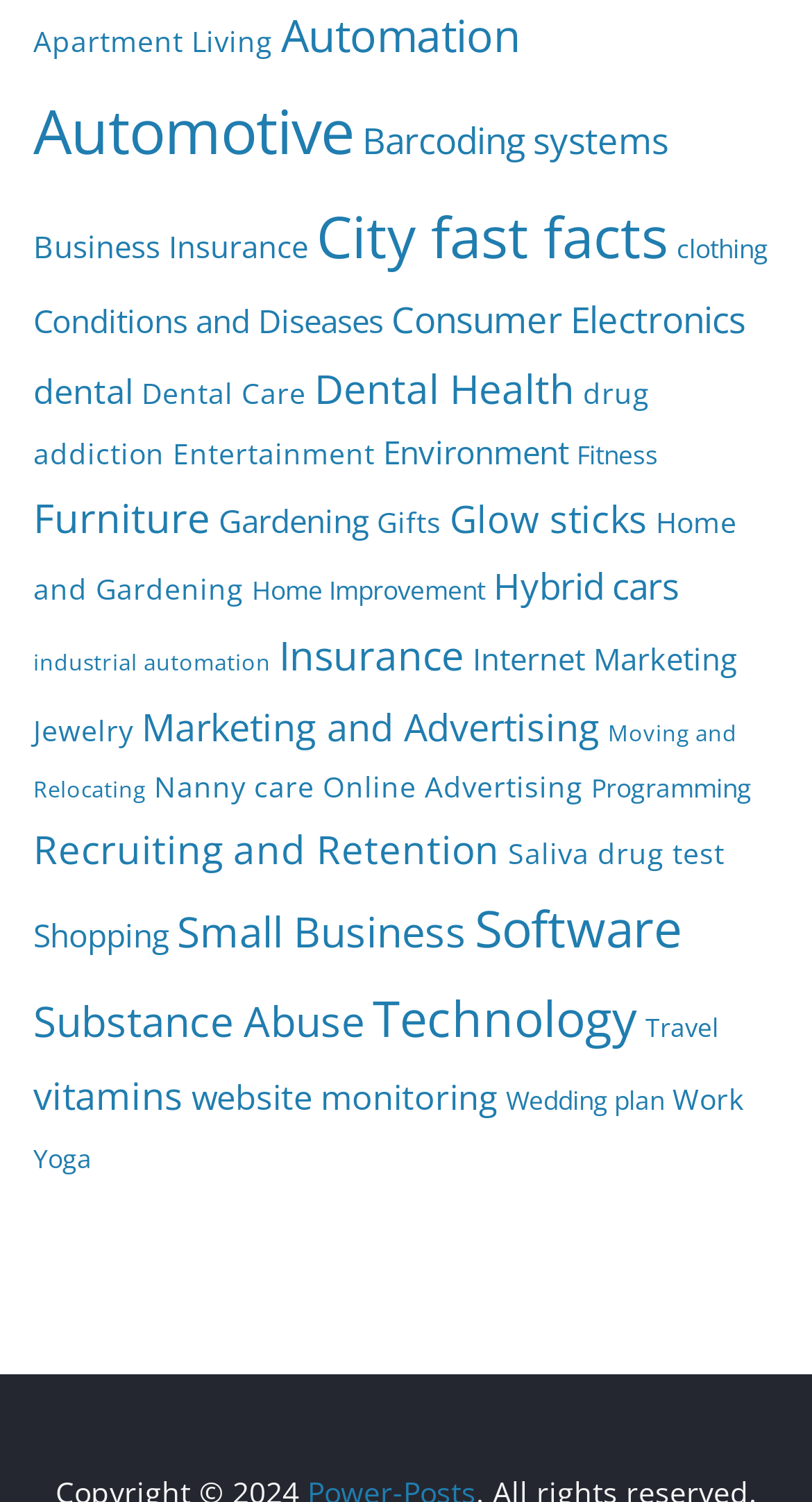Find the bounding box coordinates of the element I should click to carry out the following instruction: "Click on Apartment Living".

[0.041, 0.016, 0.336, 0.041]